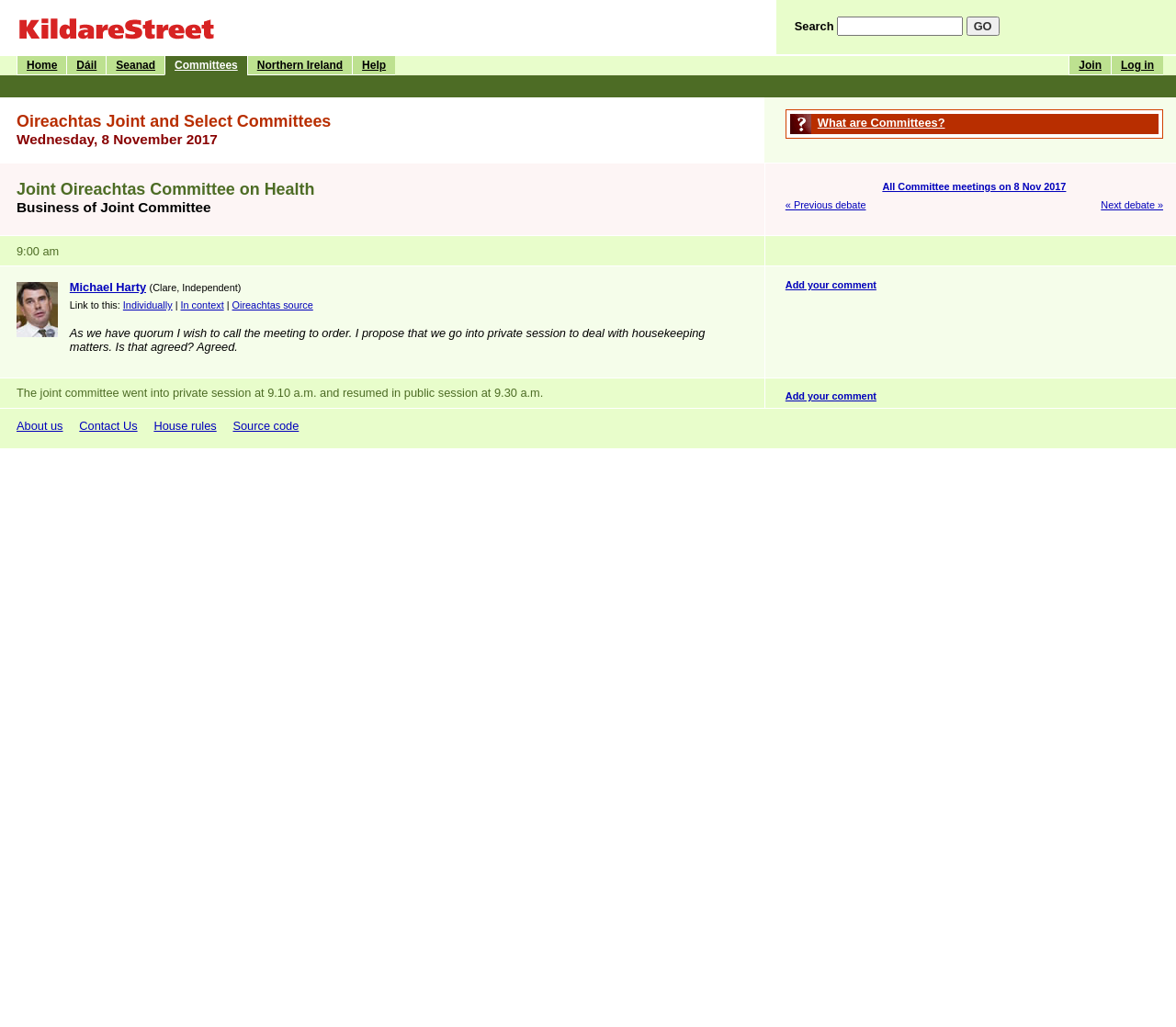Respond to the question below with a single word or phrase:
What is the text of the blockquote element?

As we have quorum I wish to call the meeting to order. I propose that we go into private session to deal with housekeeping matters. Is that agreed? Agreed.